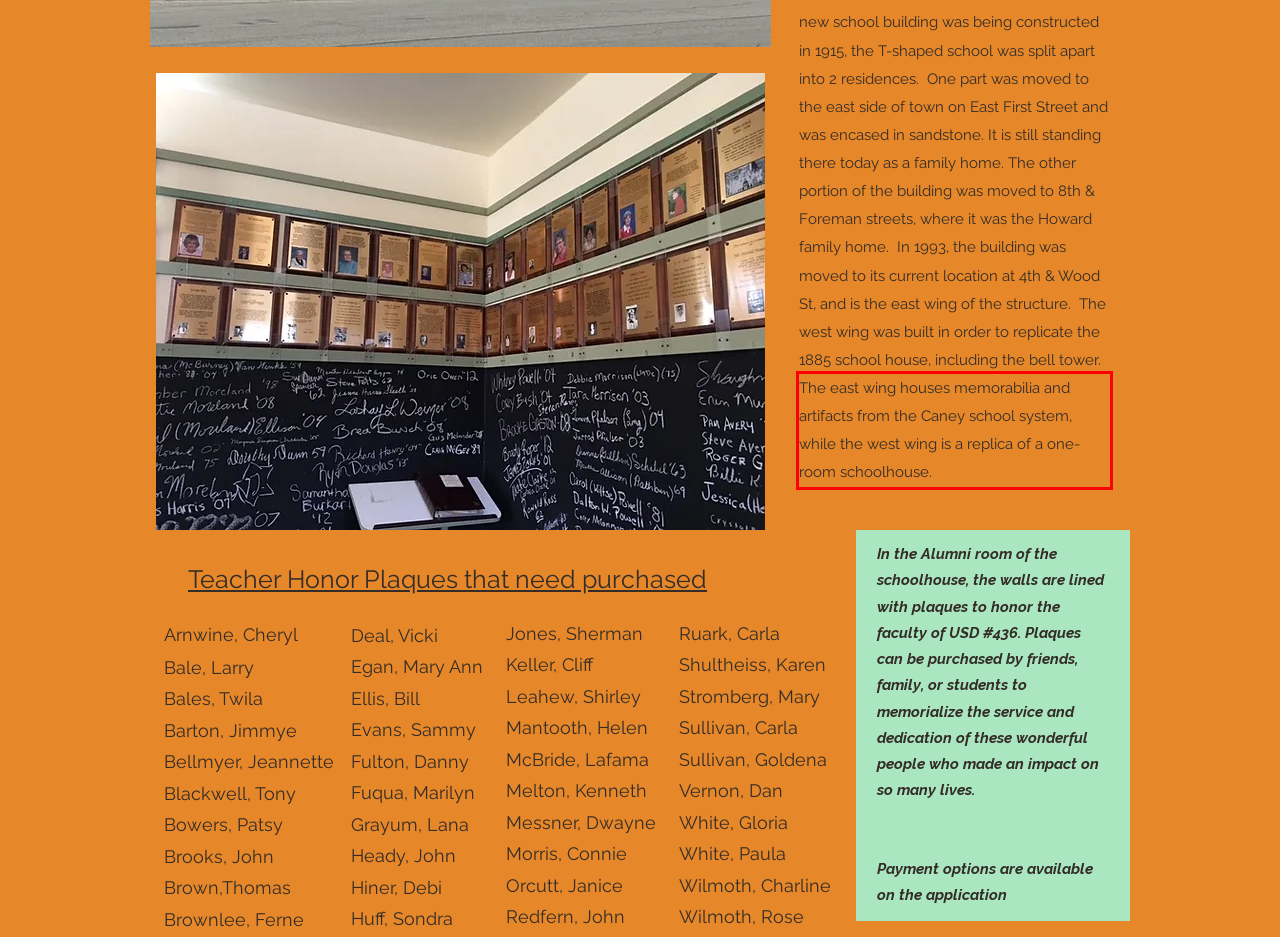Given the screenshot of a webpage, identify the red rectangle bounding box and recognize the text content inside it, generating the extracted text.

The east wing houses memorabilia and artifacts from the Caney school system, while the west wing is a replica of a one-room schoolhouse.